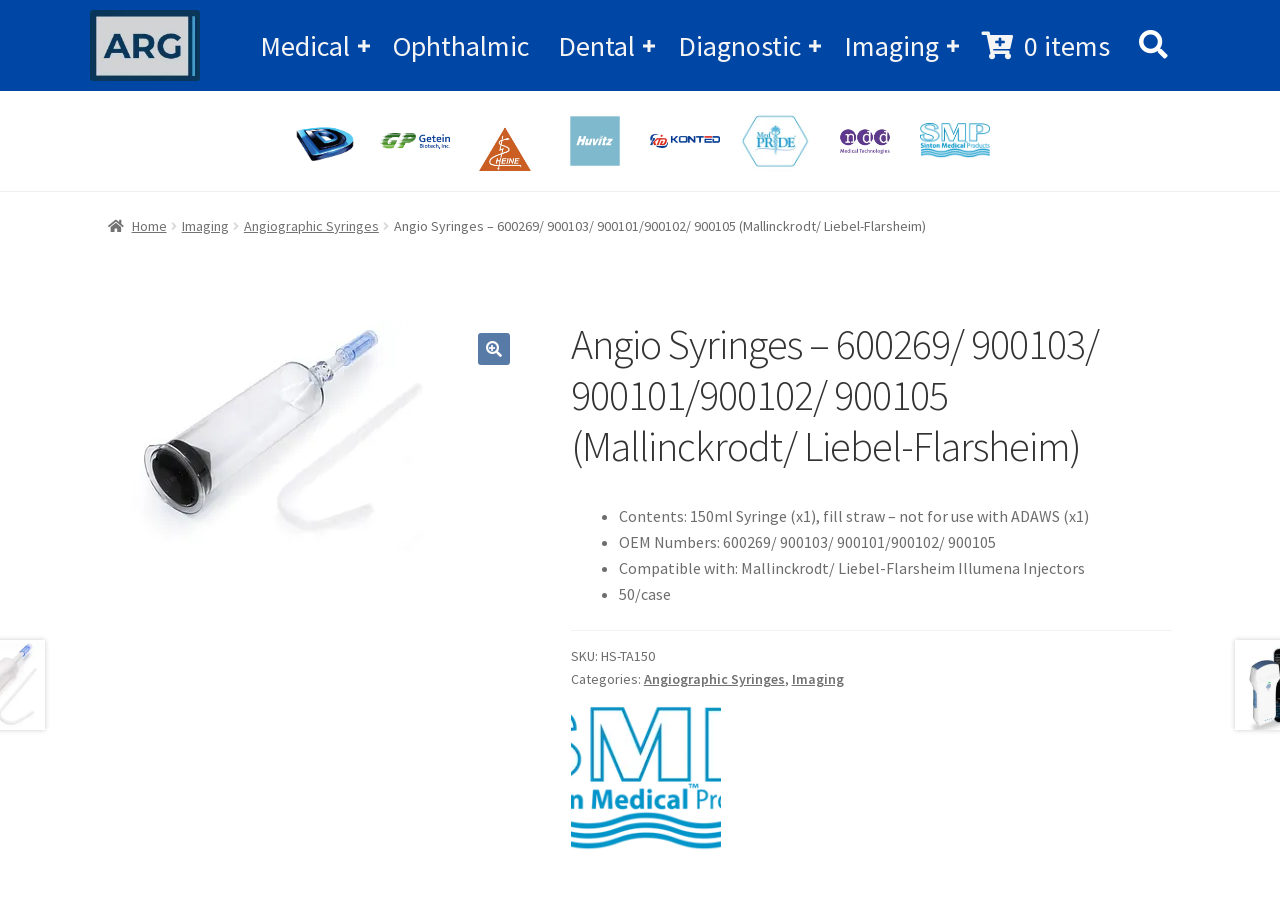Locate the bounding box coordinates of the area to click to fulfill this instruction: "View 3D Dental products". The bounding box should be presented as four float numbers between 0 and 1, in the order [left, top, right, bottom].

[0.227, 0.129, 0.281, 0.179]